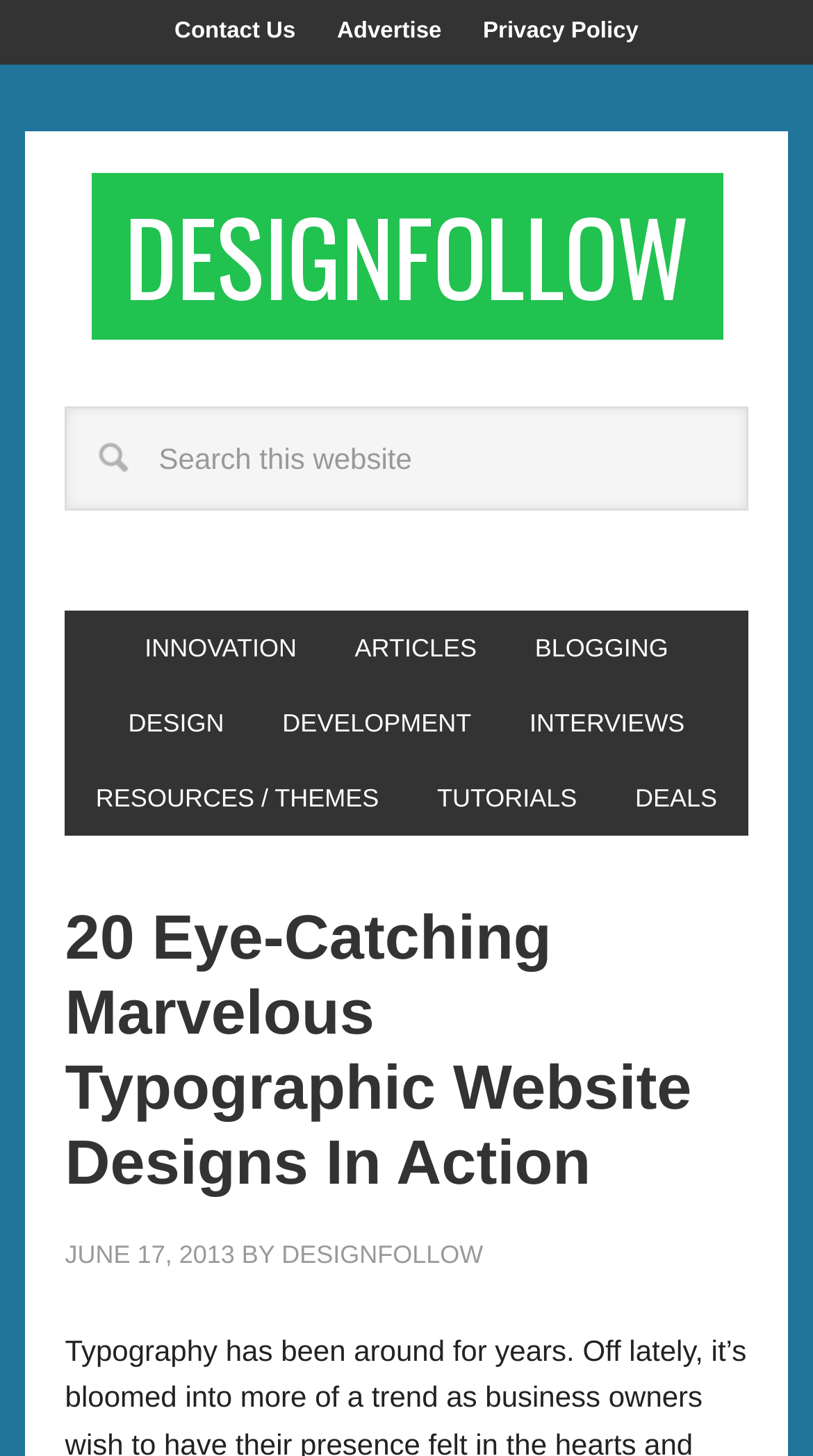Predict the bounding box coordinates of the UI element that matches this description: "Interviews". The coordinates should be in the format [left, top, right, bottom] with each value between 0 and 1.

[0.621, 0.471, 0.873, 0.522]